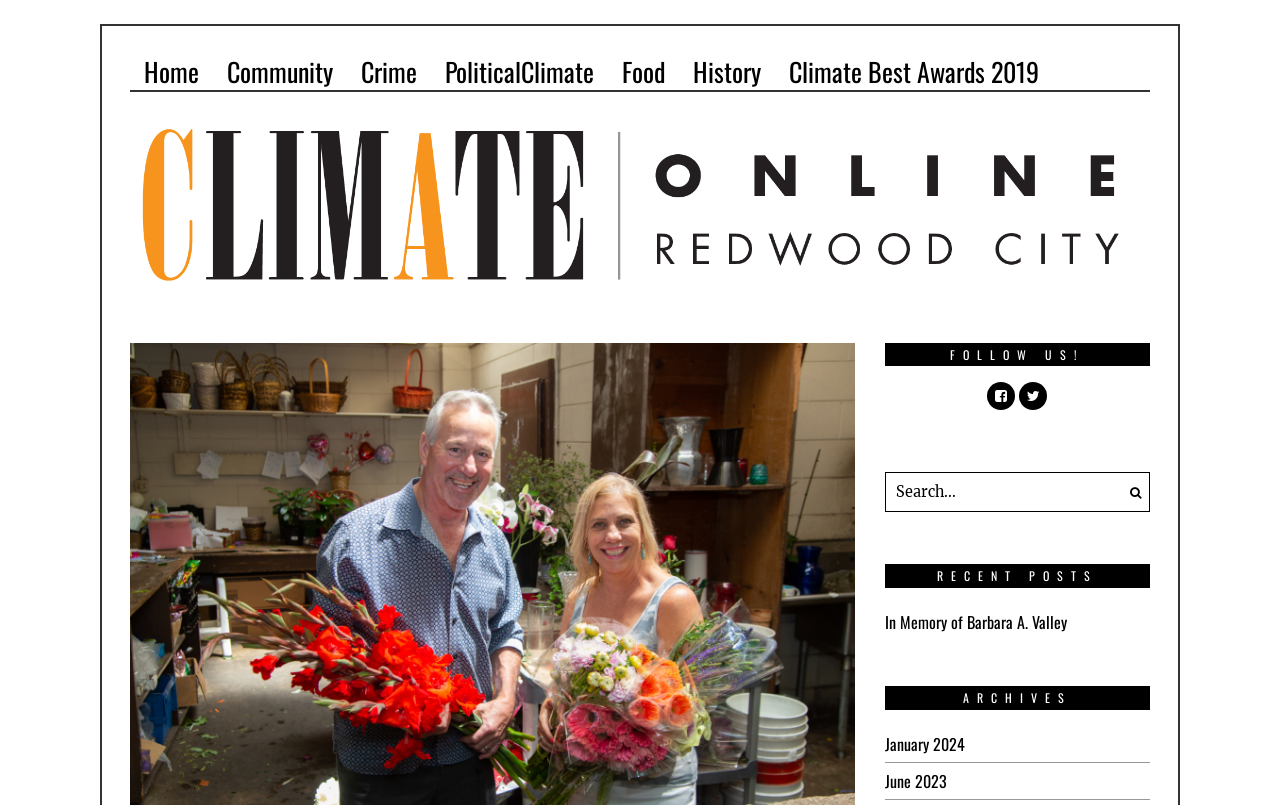Identify and provide the bounding box for the element described by: "Twitter".

[0.796, 0.475, 0.818, 0.51]